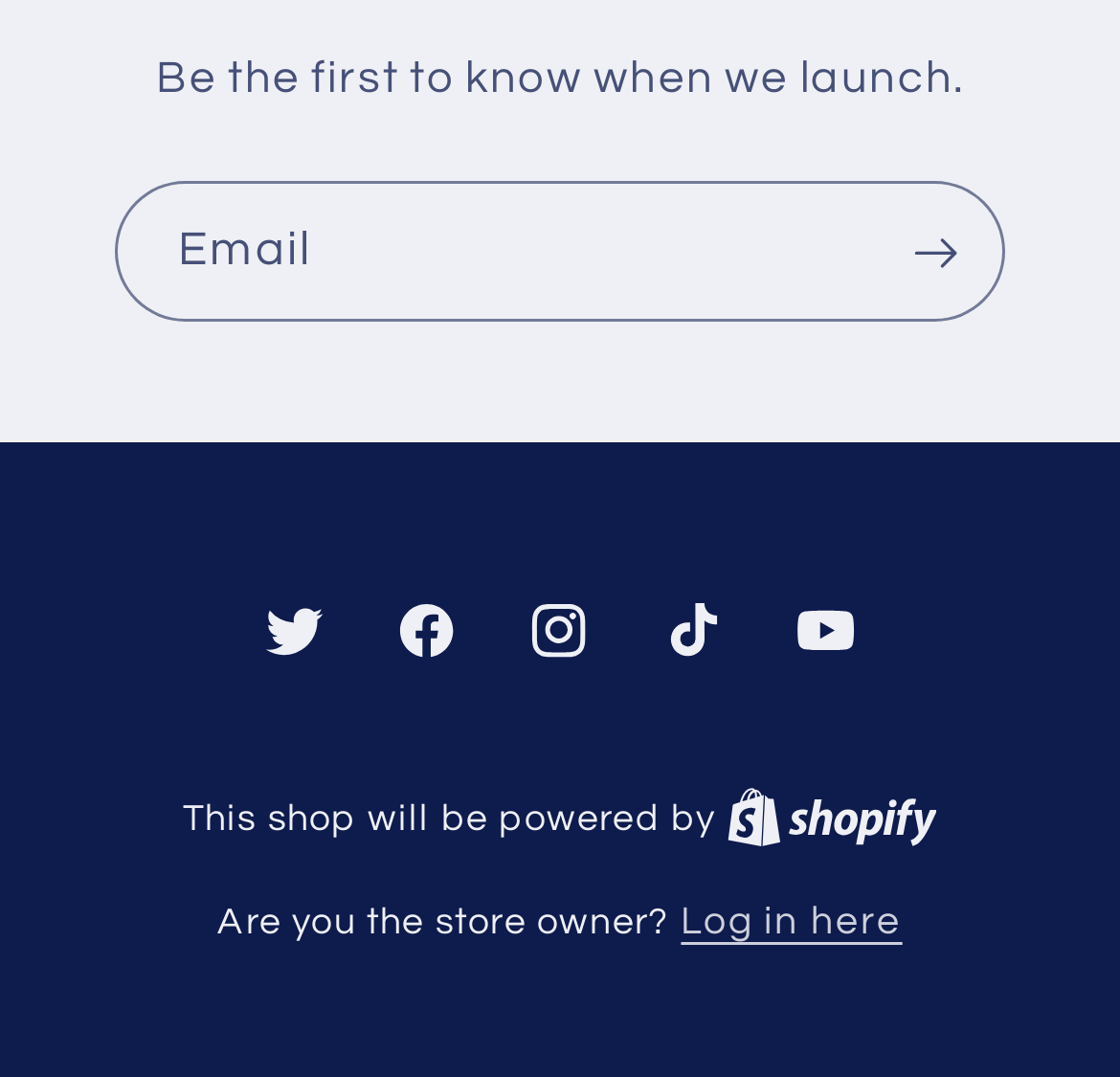Provide your answer in one word or a succinct phrase for the question: 
What action can the store owner take?

Log in